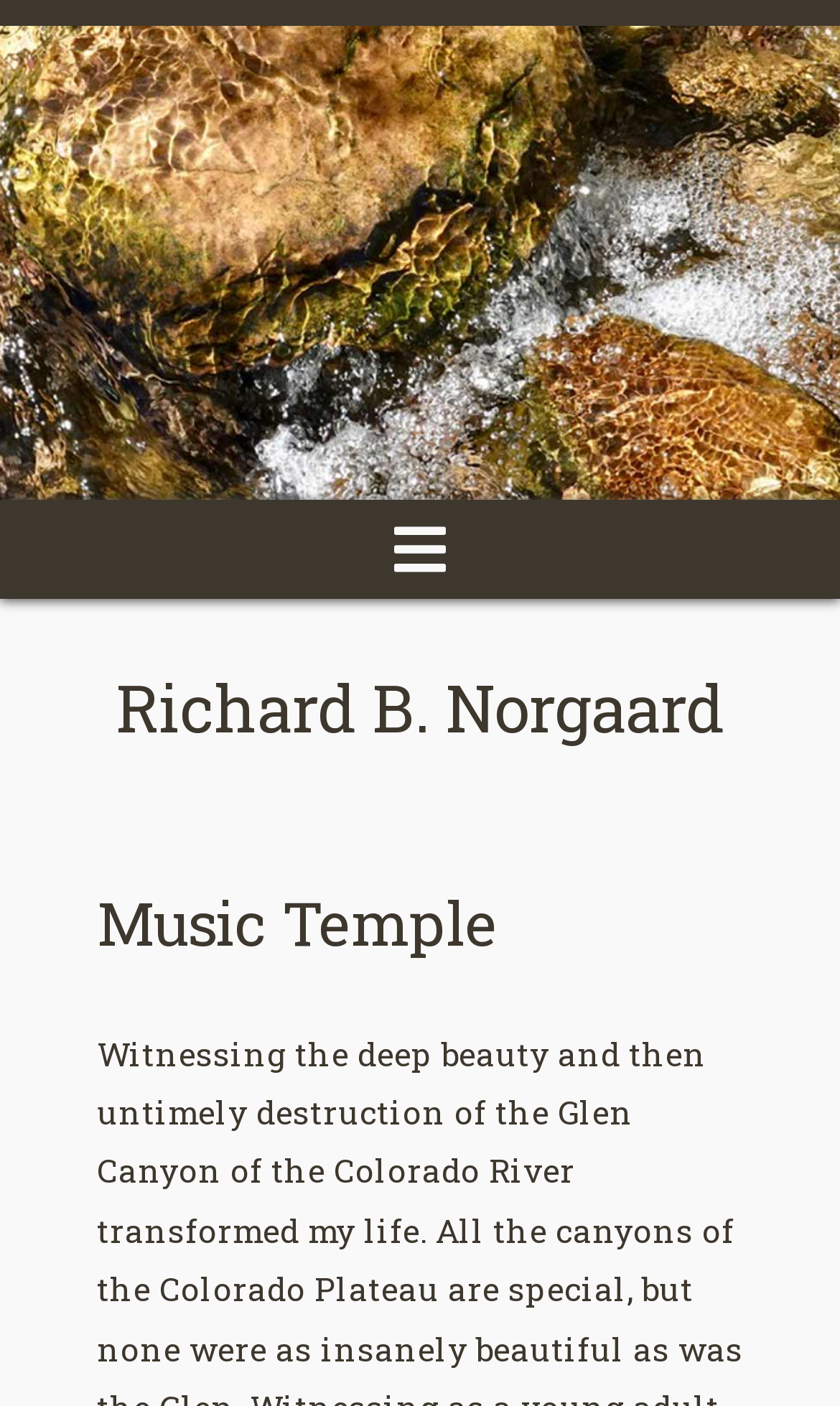Identify and provide the text of the main header on the webpage.

Richard B. Norgaard